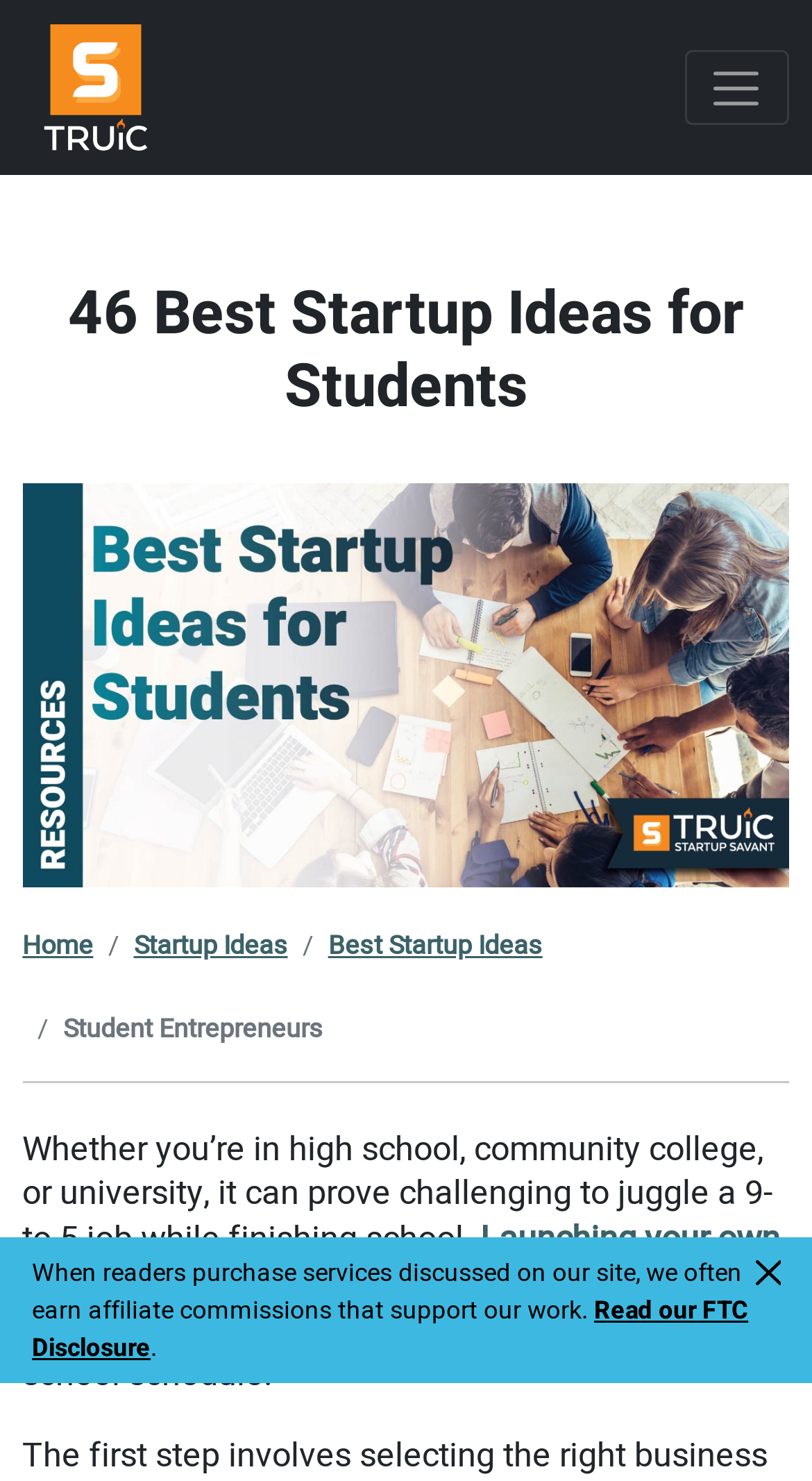What is the purpose of the alert at the bottom of the webpage?
Refer to the image and give a detailed answer to the query.

The alert at the bottom of the webpage is used to disclose that the website earns affiliate commissions when readers purchase services discussed on the site, and it provides a link to read the FTC Disclosure.